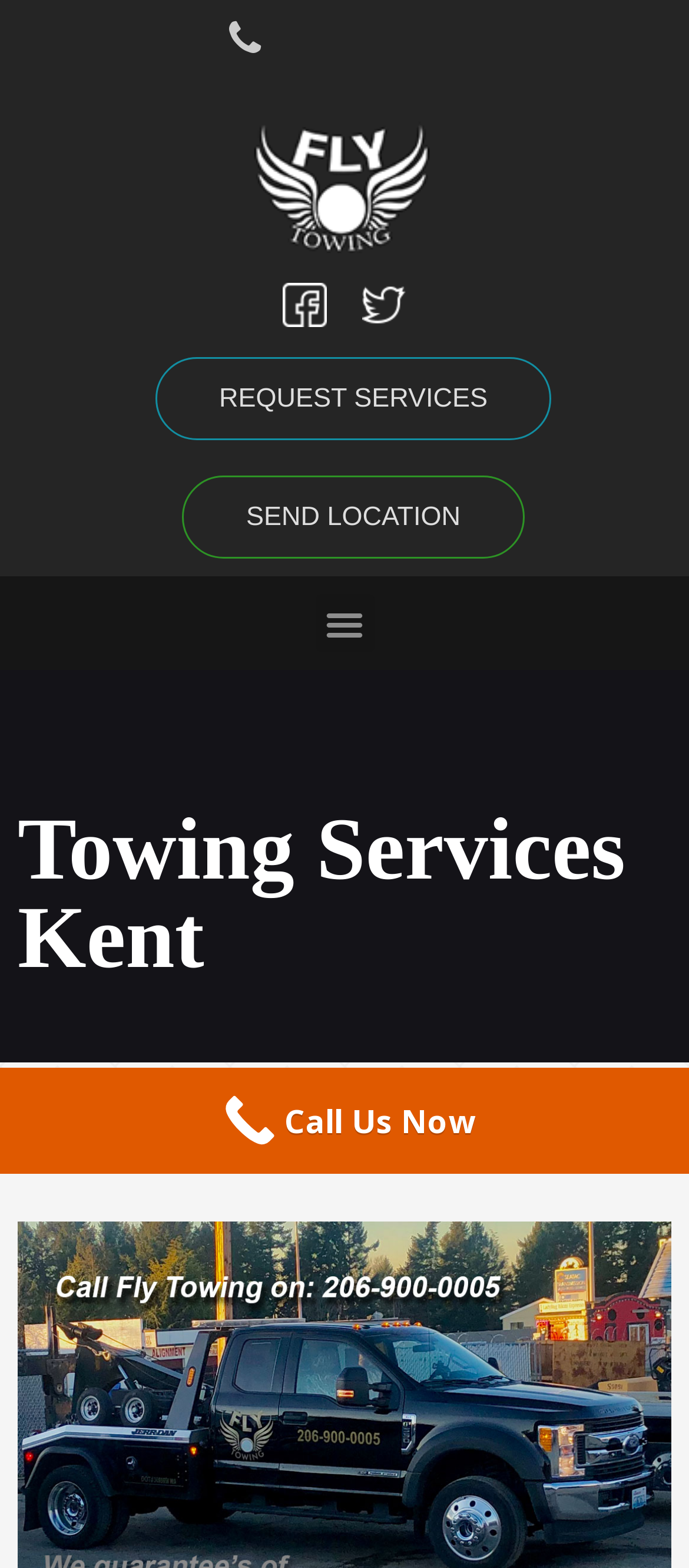Find the coordinates for the bounding box of the element with this description: "Call Us Now".

[0.0, 0.681, 1.0, 0.749]